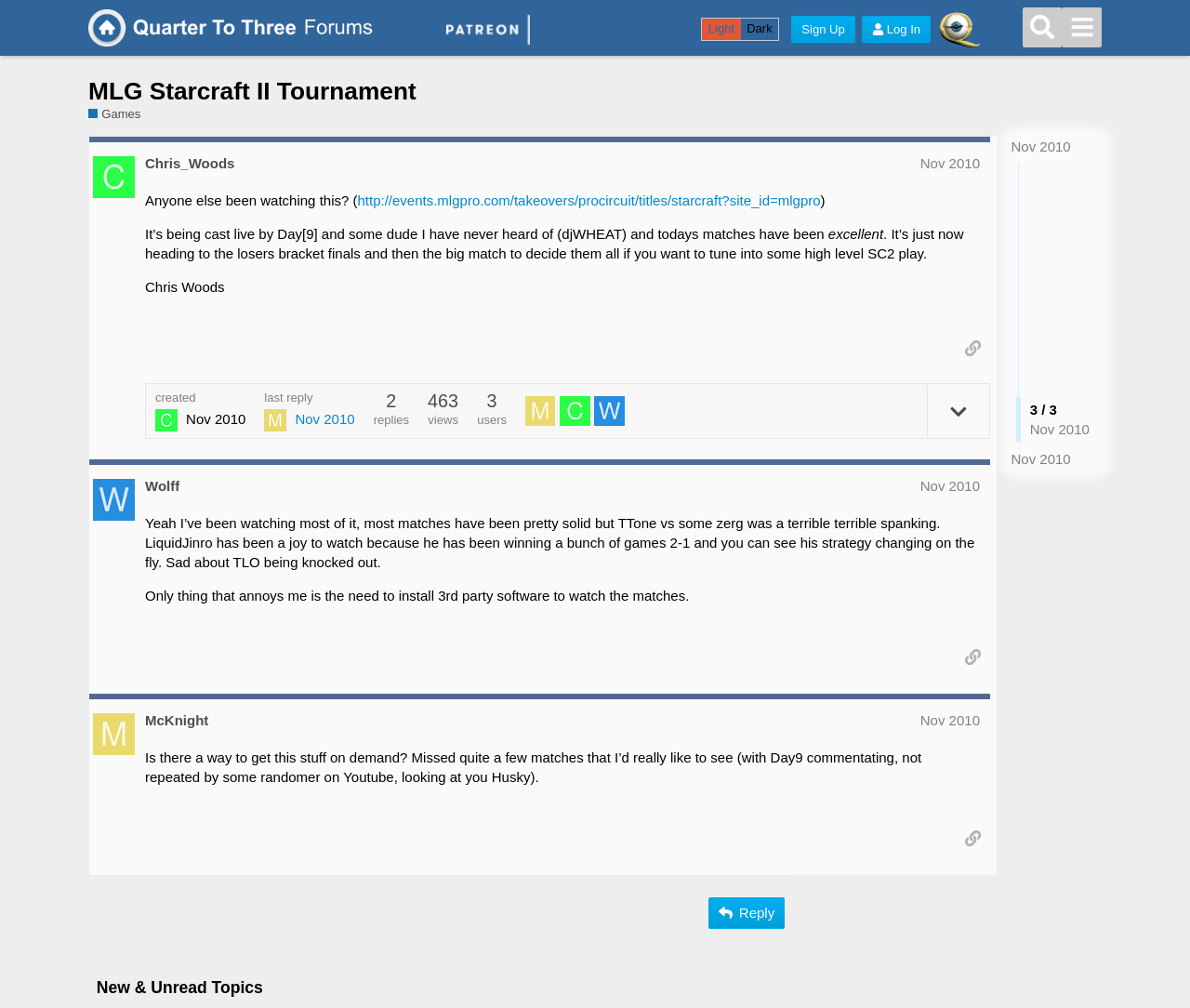Given the element description title="Wolff", identify the bounding box coordinates for the UI element on the webpage screenshot. The format should be (top-left x, top-left y, bottom-right x, bottom-right y), with values between 0 and 1.

[0.5, 0.393, 0.529, 0.423]